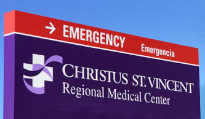What is the purpose of the arrow on the sign?
Please give a detailed and elaborate answer to the question.

The arrow is mentioned as accompanying the word 'EMERGENCY' on the sign, implying that its purpose is to direct individuals seeking urgent medical care towards the emergency department entrance.